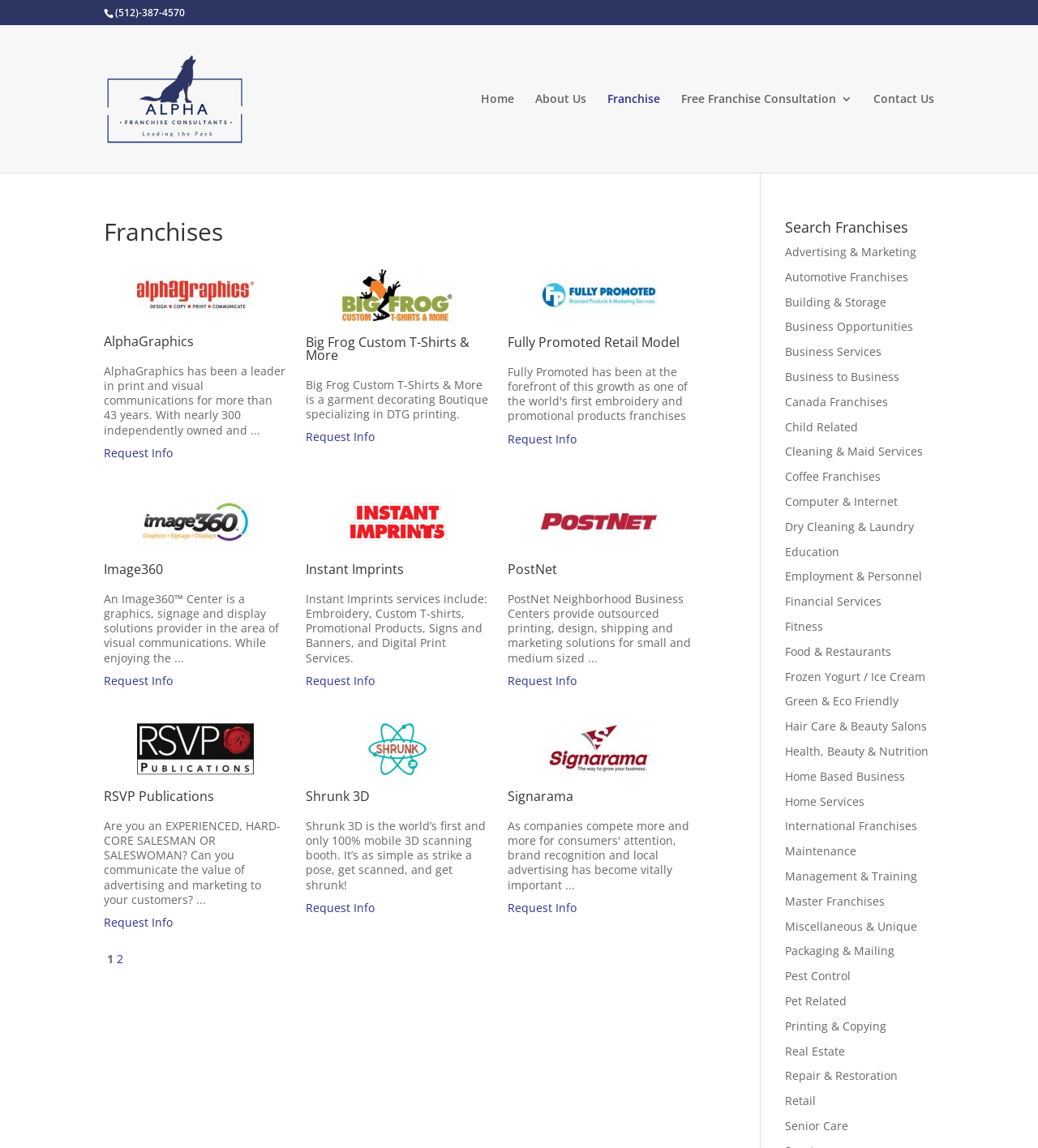Using the provided description: "Printing & Copying", find the bounding box coordinates of the corresponding UI element. The output should be four float numbers between 0 and 1, in the format [left, top, right, bottom].

[0.756, 0.887, 0.854, 0.9]